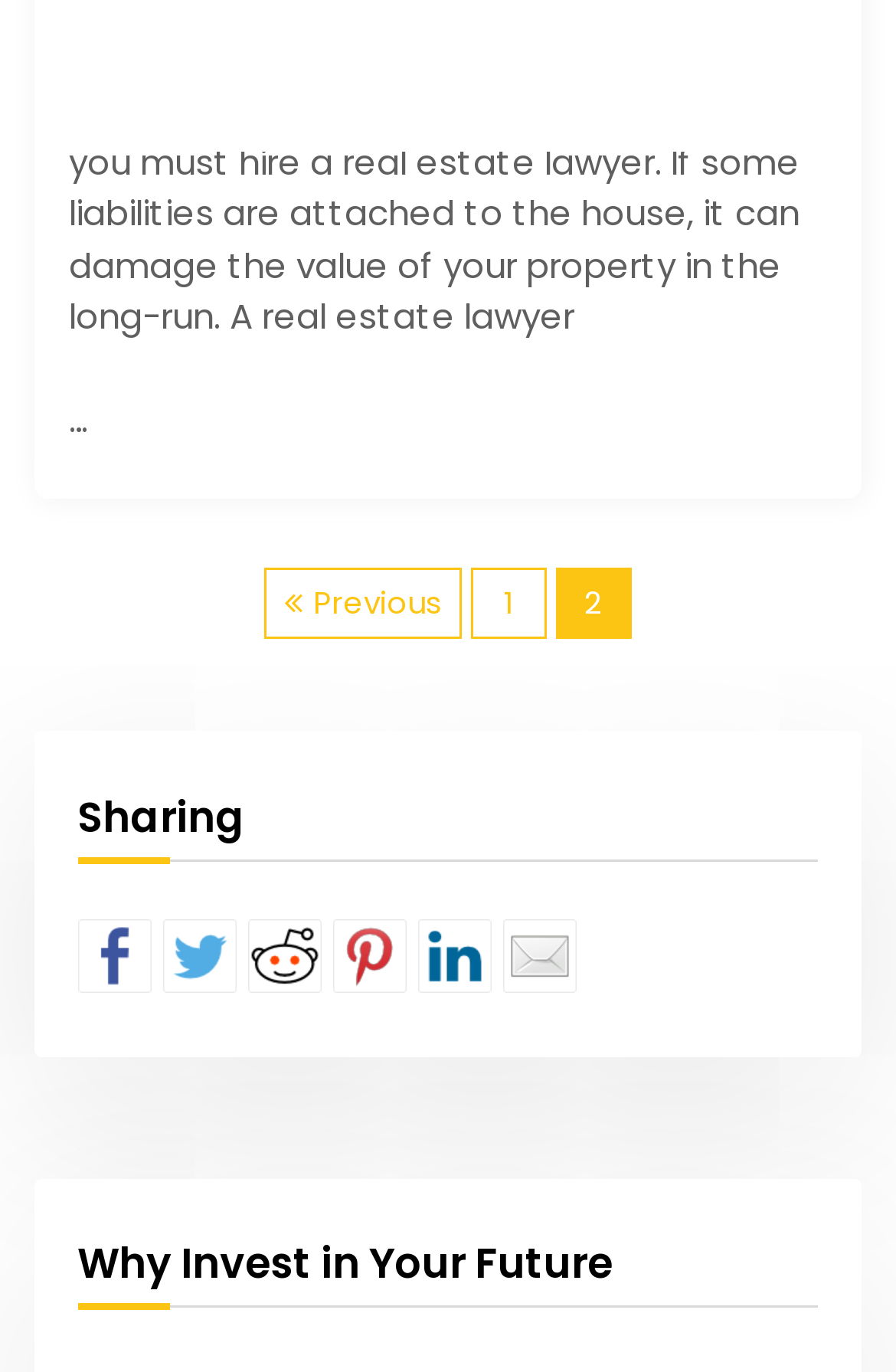Determine the bounding box coordinates of the UI element described by: "title="Share on Linkedin"".

[0.466, 0.669, 0.548, 0.723]